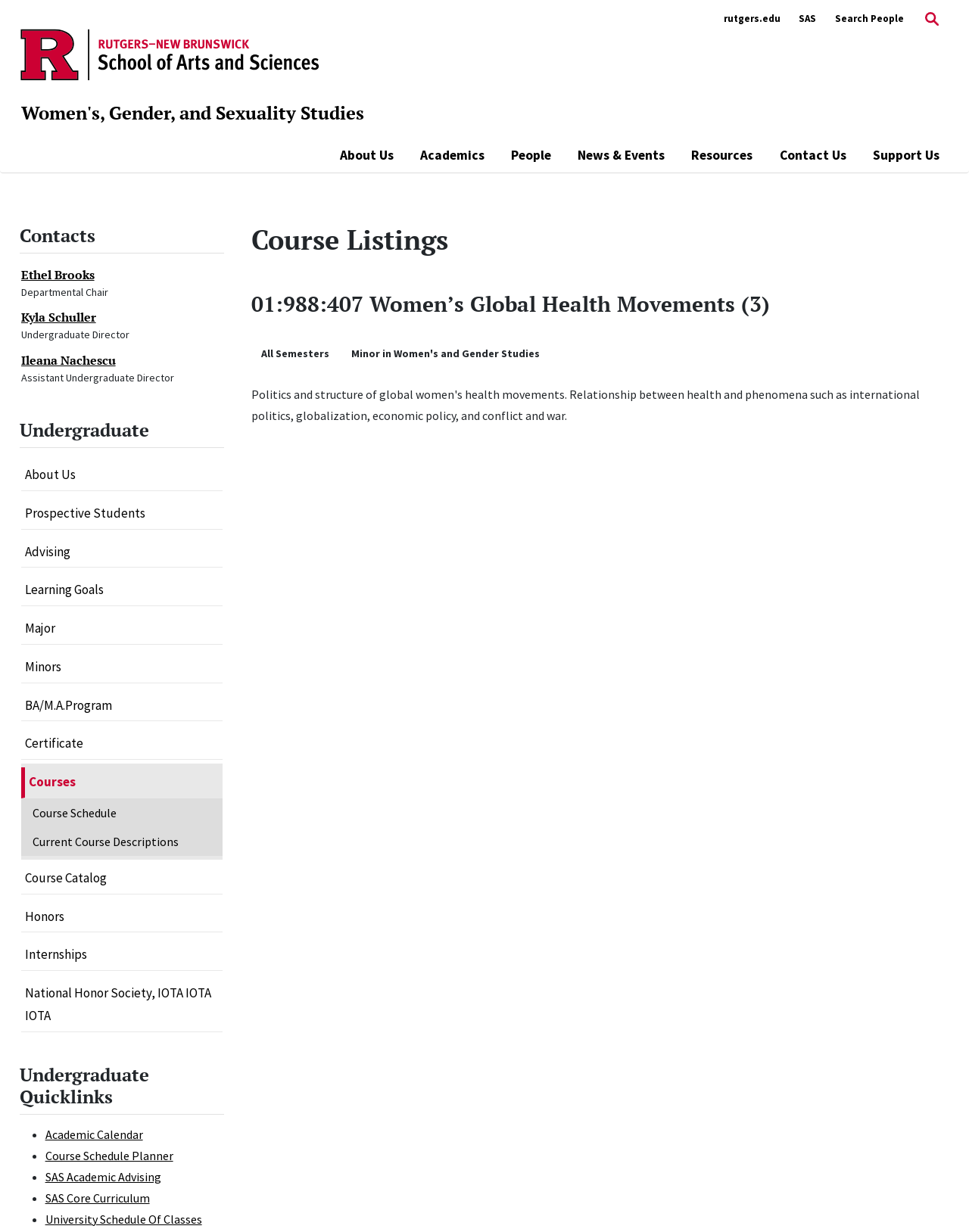From the given element description: "News & Events", find the bounding box for the UI element. Provide the coordinates as four float numbers between 0 and 1, in the order [left, top, right, bottom].

[0.596, 0.118, 0.686, 0.134]